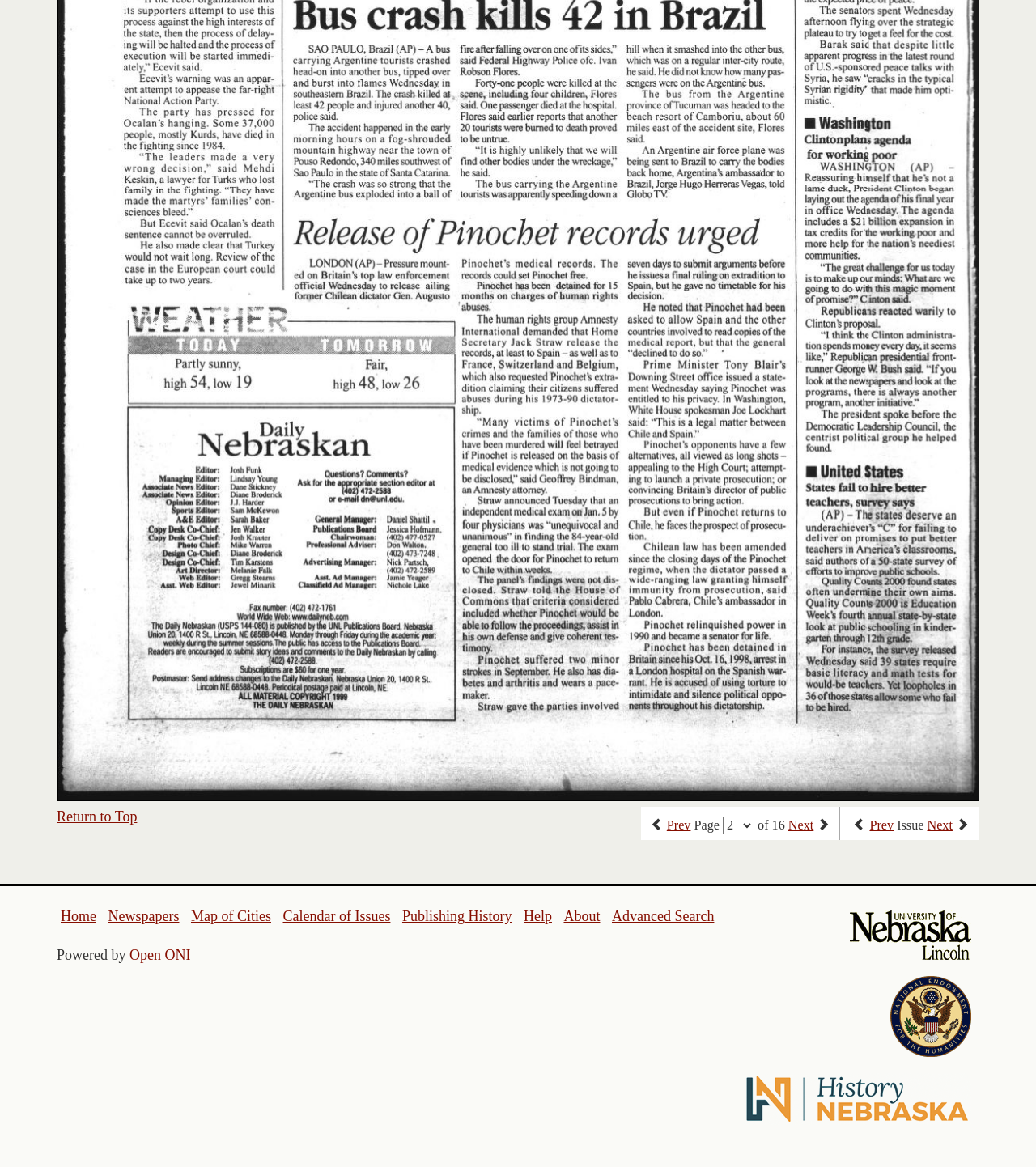Using the provided element description "Return to Top", determine the bounding box coordinates of the UI element.

[0.055, 0.693, 0.132, 0.707]